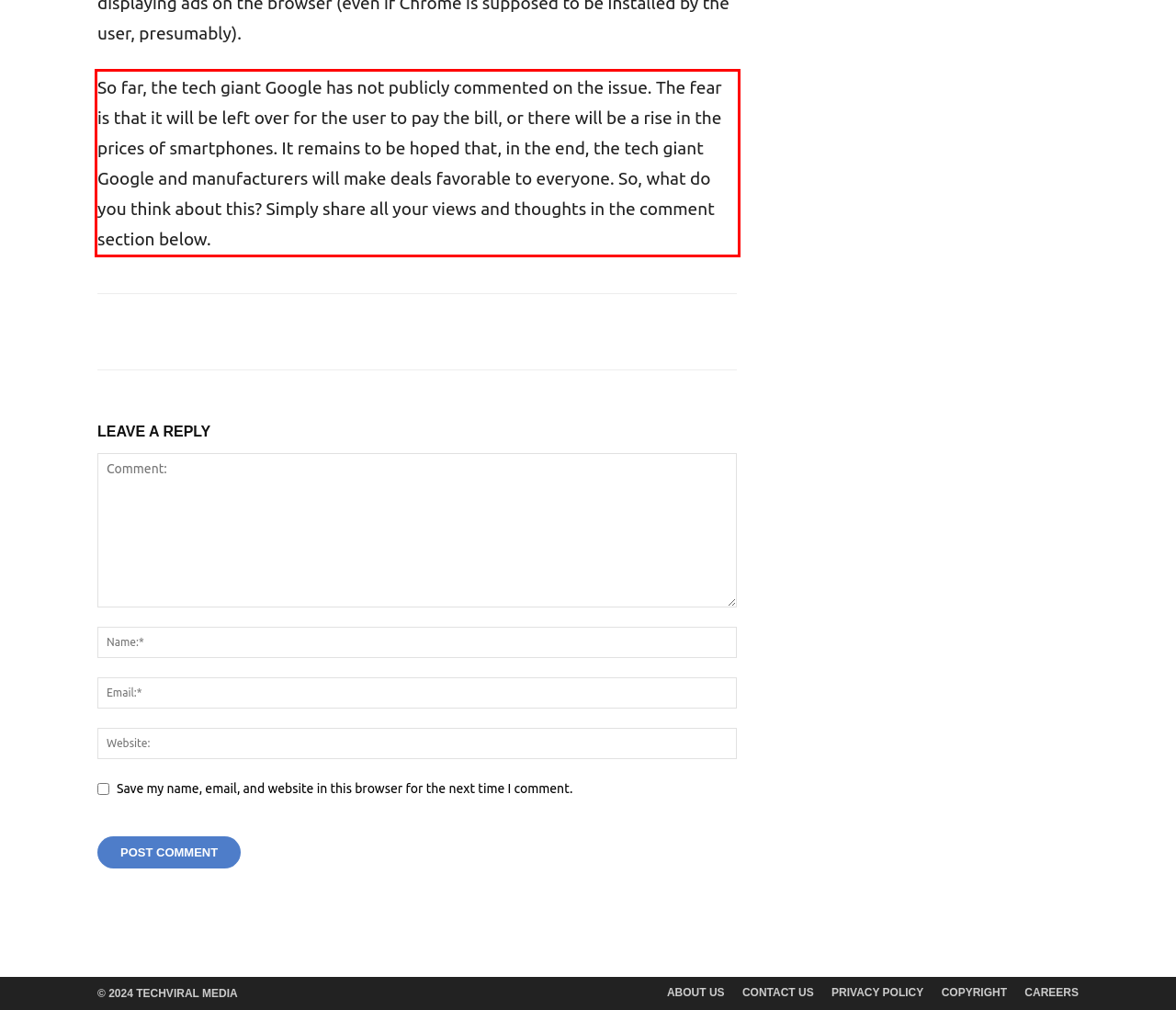You are provided with a screenshot of a webpage that includes a UI element enclosed in a red rectangle. Extract the text content inside this red rectangle.

So far, the tech giant Google has not publicly commented on the issue. The fear is that it will be left over for the user to pay the bill, or there will be a rise in the prices of smartphones. It remains to be hoped that, in the end, the tech giant Google and manufacturers will make deals favorable to everyone. So, what do you think about this? Simply share all your views and thoughts in the comment section below.